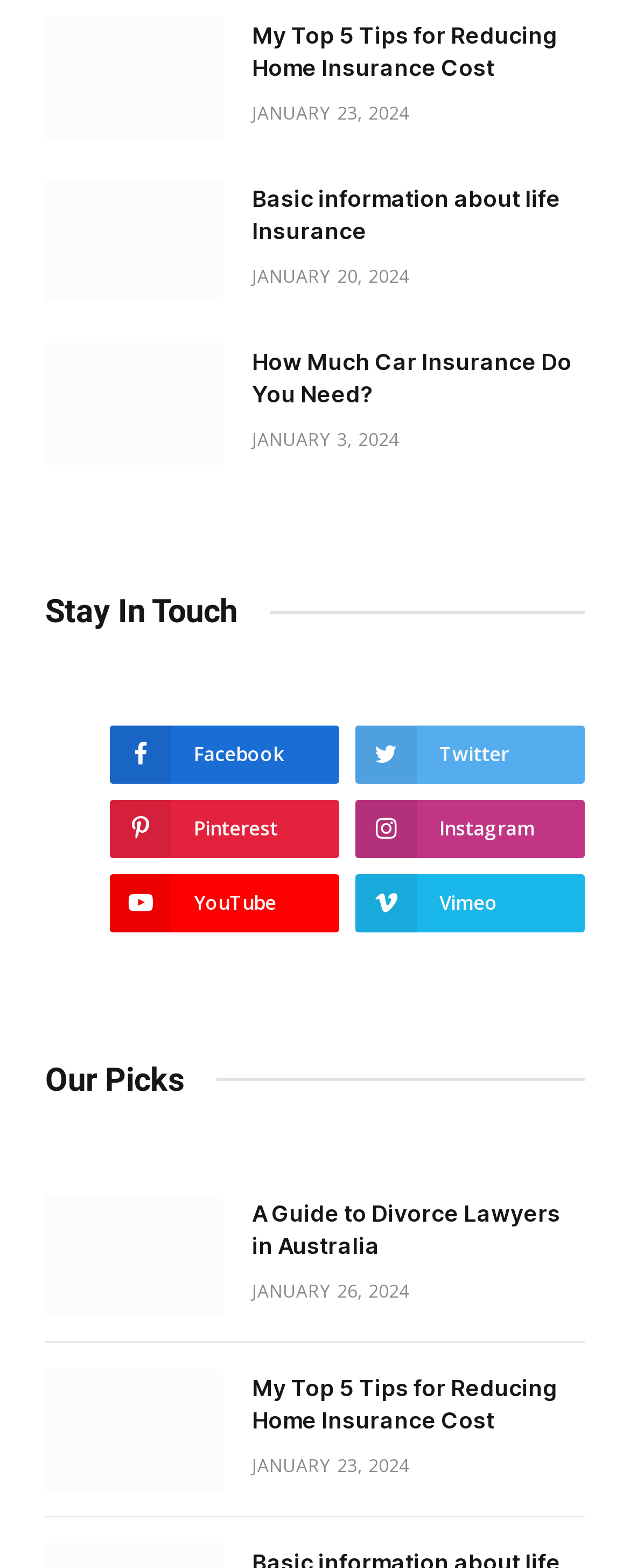Please give the bounding box coordinates of the area that should be clicked to fulfill the following instruction: "Click on the article about reducing home insurance costs". The coordinates should be in the format of four float numbers from 0 to 1, i.e., [left, top, right, bottom].

[0.072, 0.01, 0.354, 0.088]